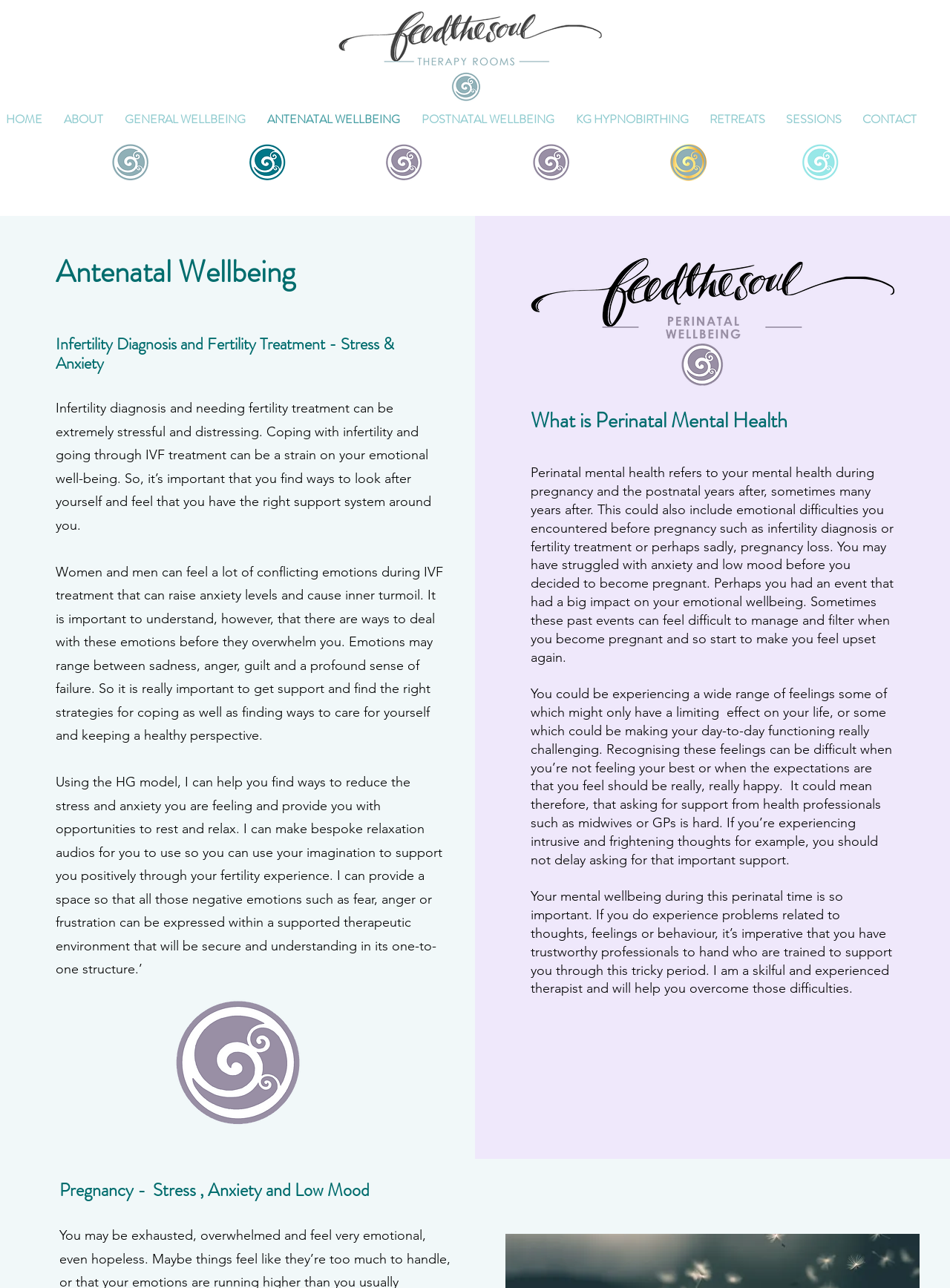Extract the bounding box coordinates of the UI element described by: "KG HYPNOBIRTHING". The coordinates should include four float numbers ranging from 0 to 1, e.g., [left, top, right, bottom].

[0.595, 0.084, 0.736, 0.101]